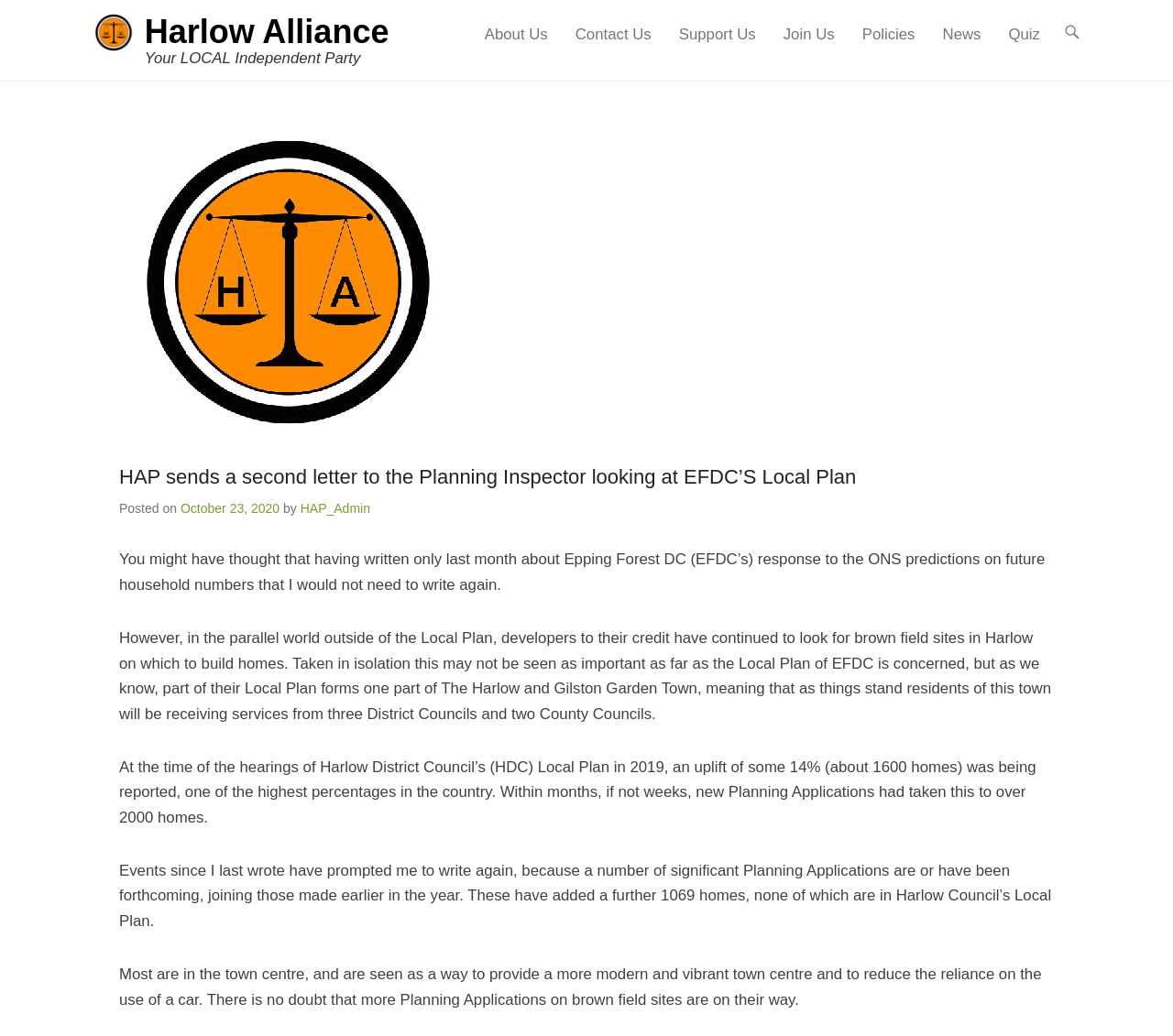Locate the bounding box coordinates of the element to click to perform the following action: 'Go to 'About Us' page'. The coordinates should be given as four float values between 0 and 1, in the form of [left, top, right, bottom].

[0.405, 0.022, 0.475, 0.066]